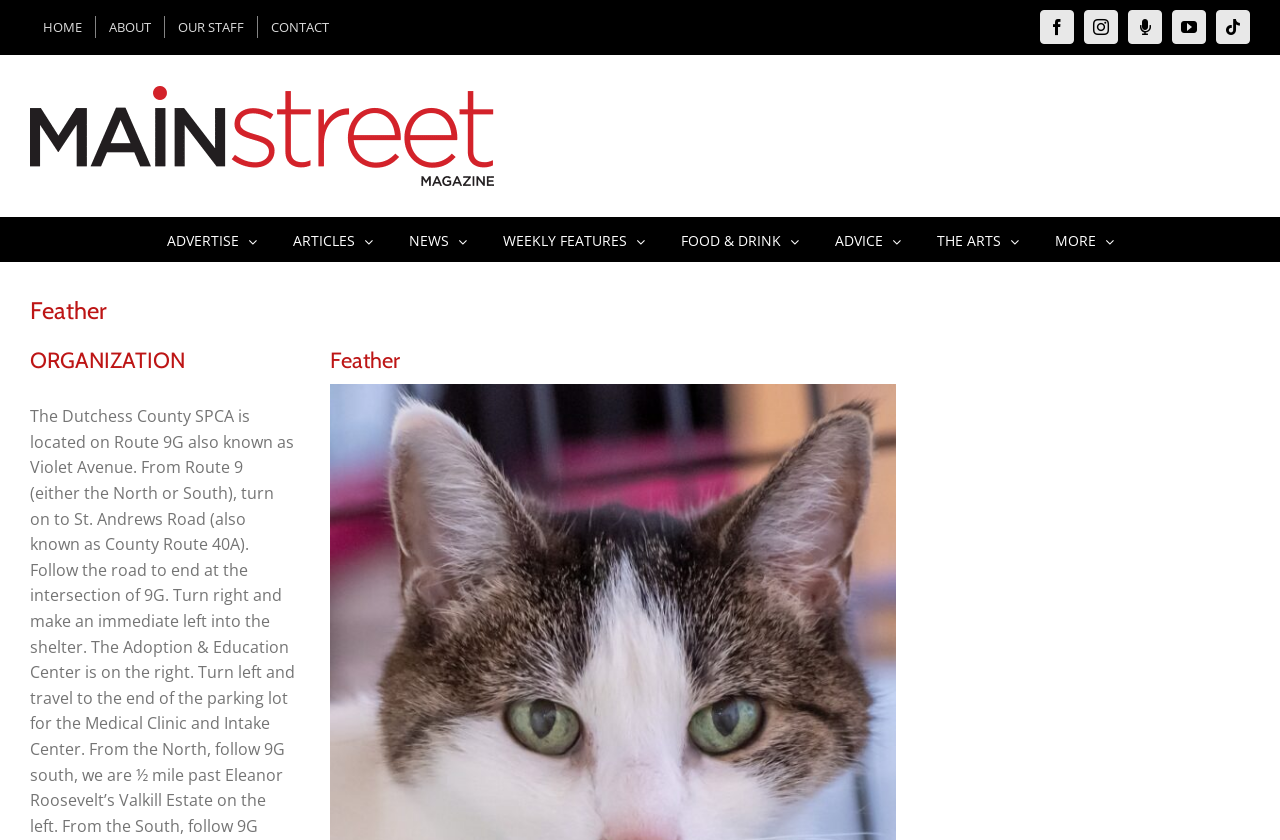Pinpoint the bounding box coordinates of the area that must be clicked to complete this instruction: "Search for a movie".

None